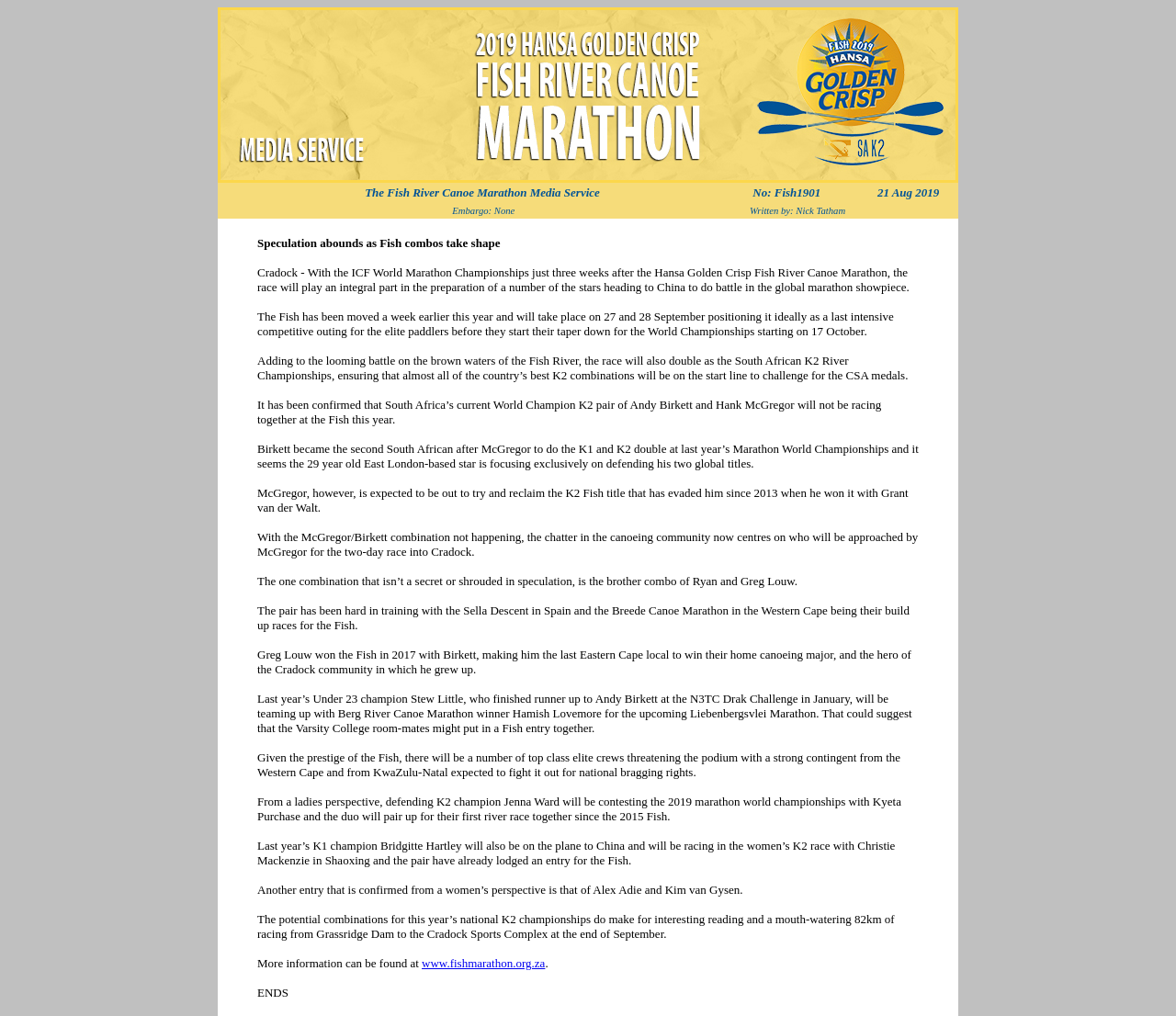Please provide a comprehensive answer to the question based on the screenshot: Who won the Fish in 2017 with Birkett?

I found the answer by looking at the text in the StaticText element with the text 'Greg Louw won the Fish in 2017 with Birkett, making him the last Eastern Cape local to win their home canoeing major, and the hero of the Cradock community in which he grew up.'